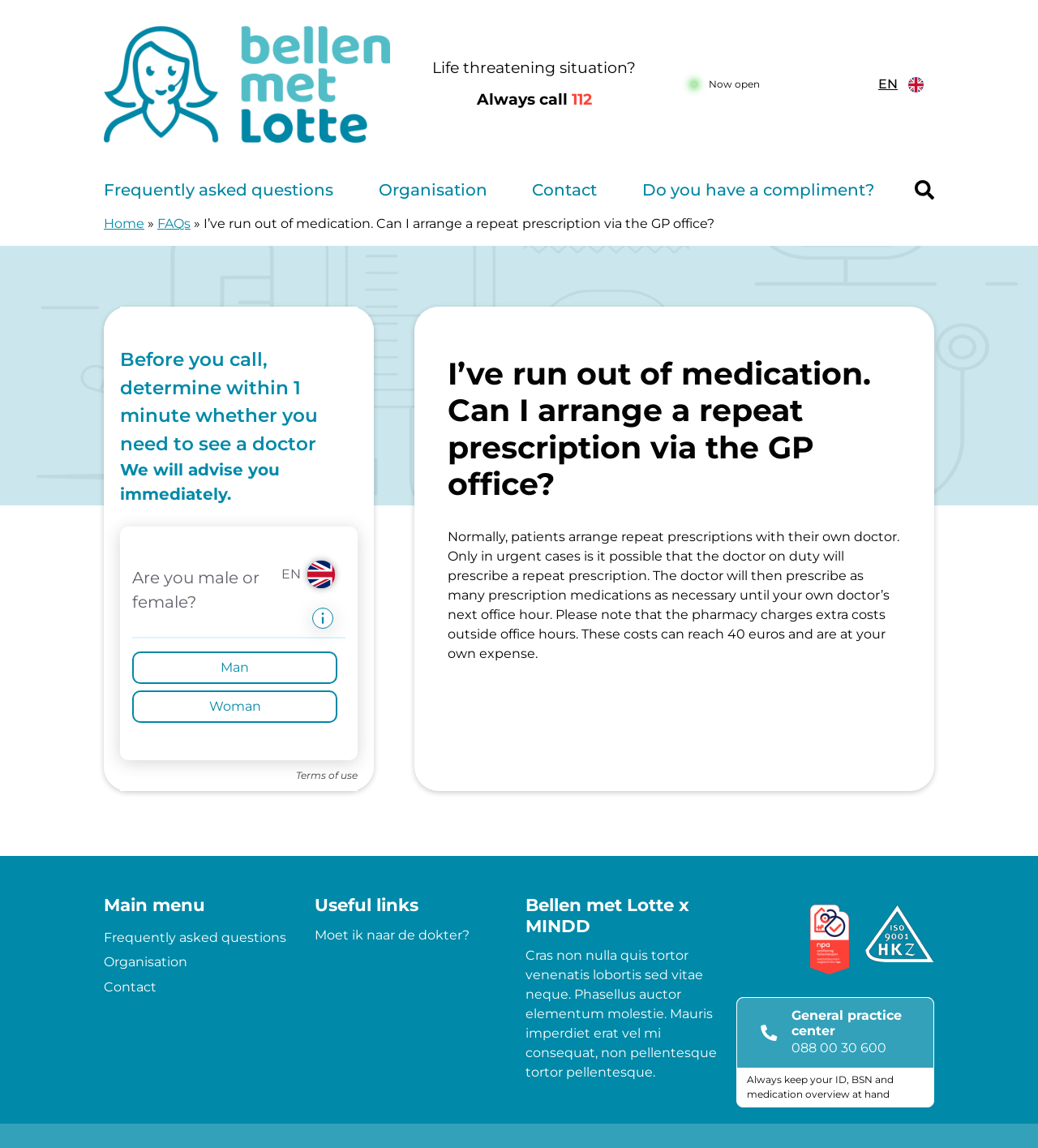Please find the bounding box coordinates of the element that must be clicked to perform the given instruction: "Select the 'Man' option". The coordinates should be four float numbers from 0 to 1, i.e., [left, top, right, bottom].

[0.127, 0.567, 0.325, 0.596]